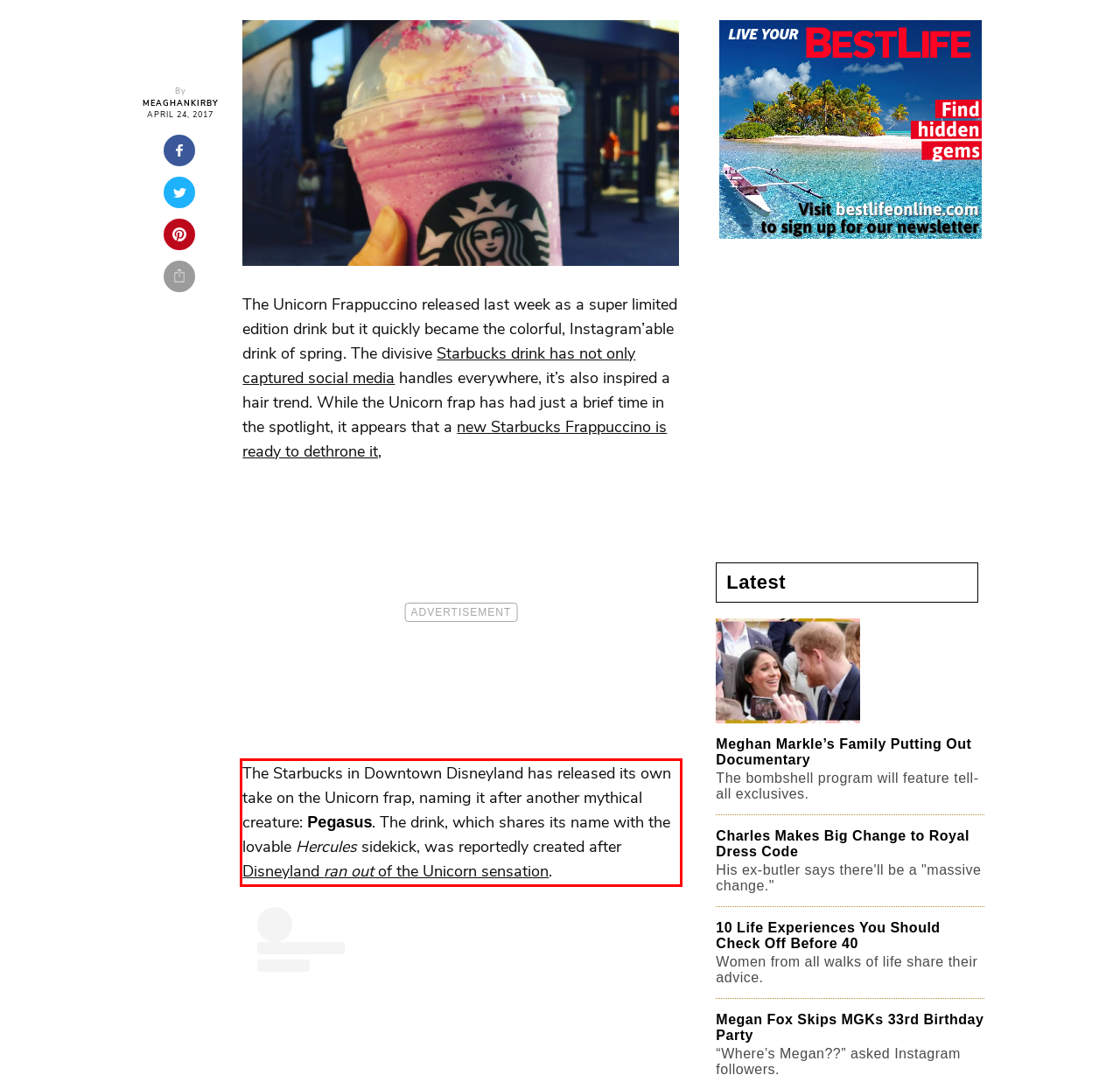Identify and extract the text within the red rectangle in the screenshot of the webpage.

The Starbucks in Downtown Disneyland has released its own take on the Unicorn frap, naming it after another mythical creature: Pegasus. The drink, which shares its name with the lovable Hercules sidekick, was reportedly created after Disneyland ran out of the Unicorn sensation.